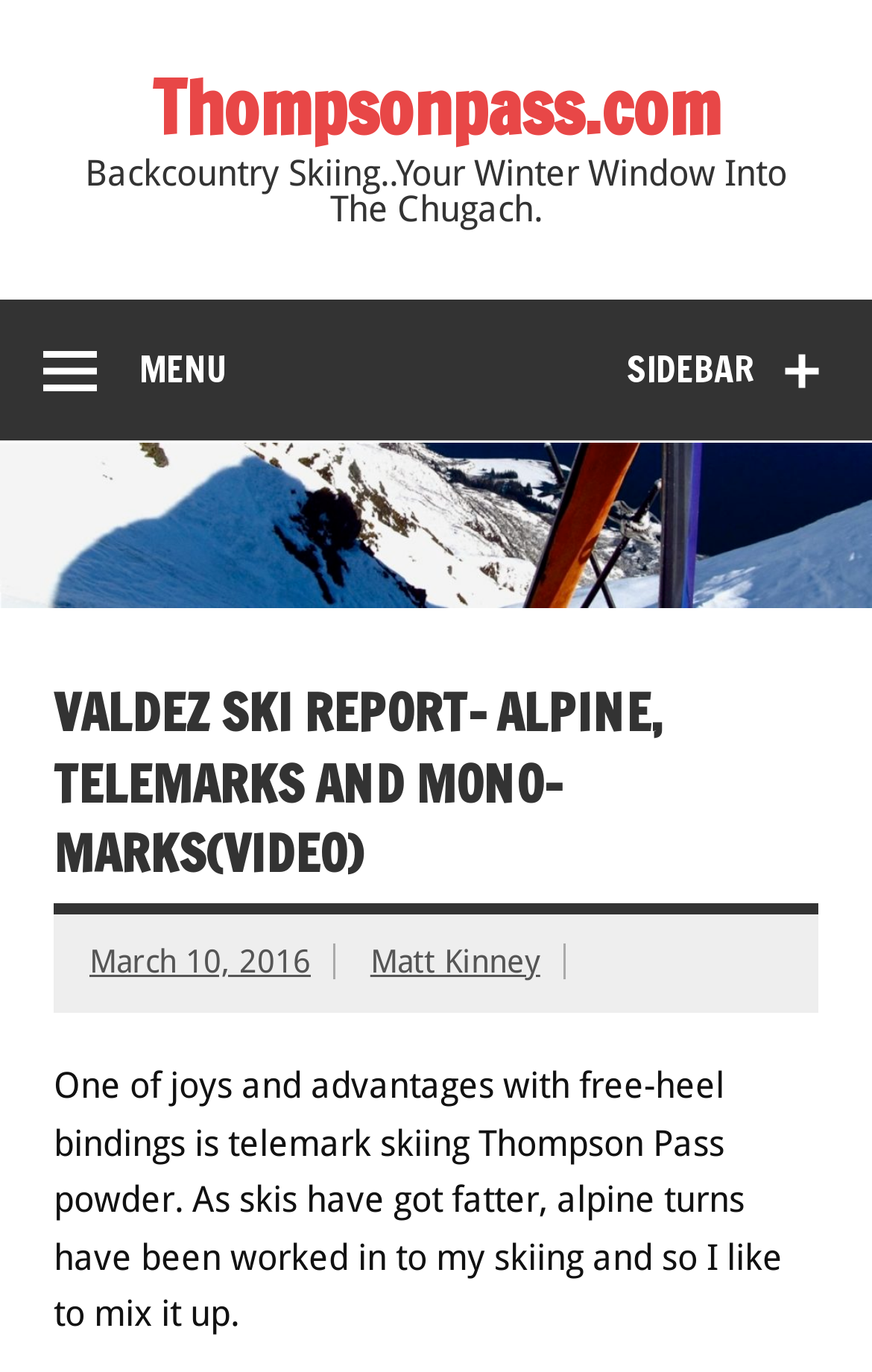Identify the bounding box coordinates for the UI element mentioned here: "Thompsonpass.com". Provide the coordinates as four float values between 0 and 1, i.e., [left, top, right, bottom].

[0.174, 0.041, 0.826, 0.116]